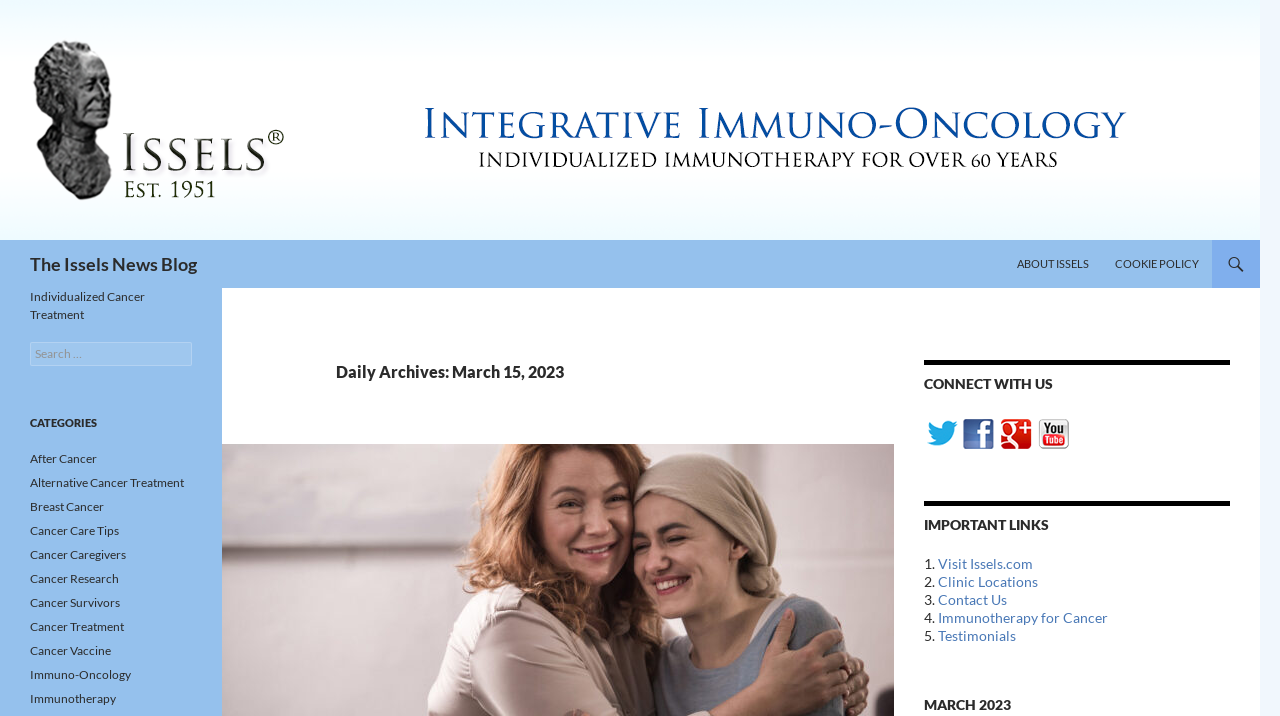Please provide the bounding box coordinates for the element that needs to be clicked to perform the following instruction: "Go to ABOUT ISSELS". The coordinates should be given as four float numbers between 0 and 1, i.e., [left, top, right, bottom].

[0.785, 0.335, 0.86, 0.402]